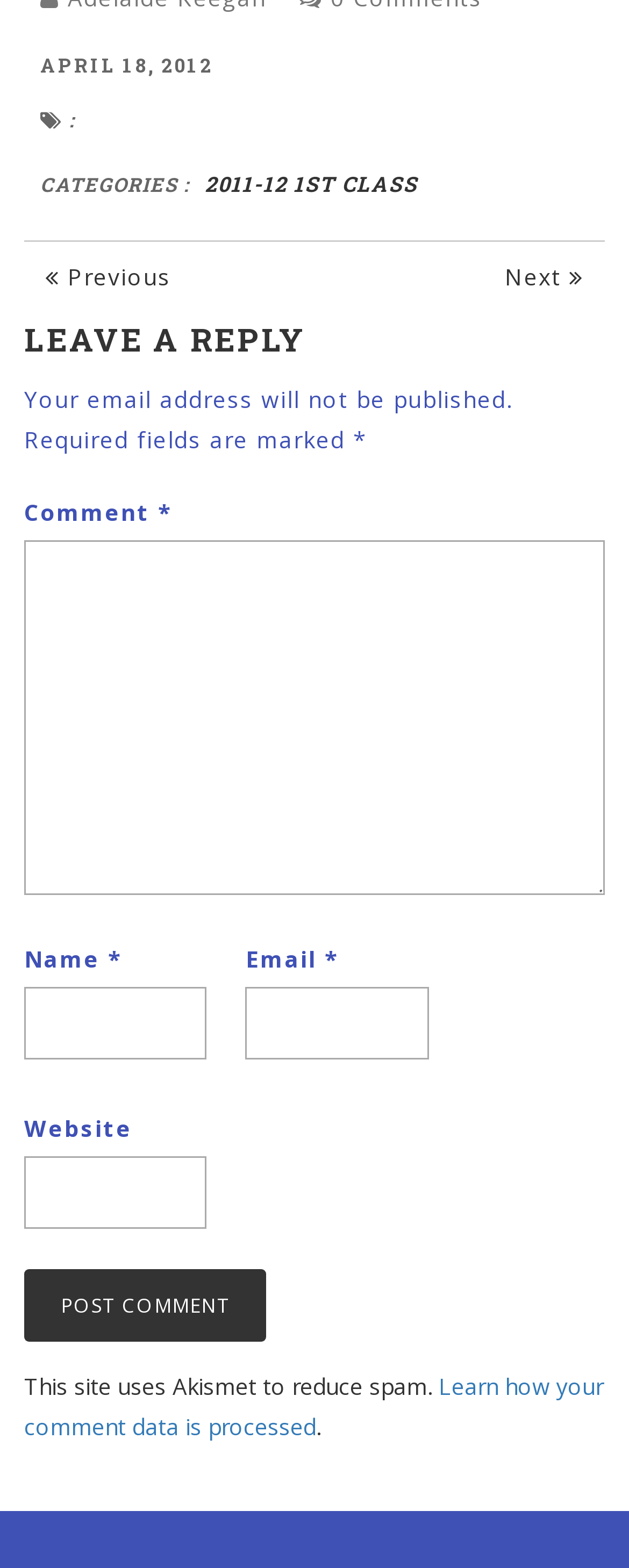Utilize the information from the image to answer the question in detail:
What is the button at the bottom used for?

The button at the bottom of the webpage has a text 'POST COMMENT', which indicates that it is used to submit a comment or reply after filling in the required fields.